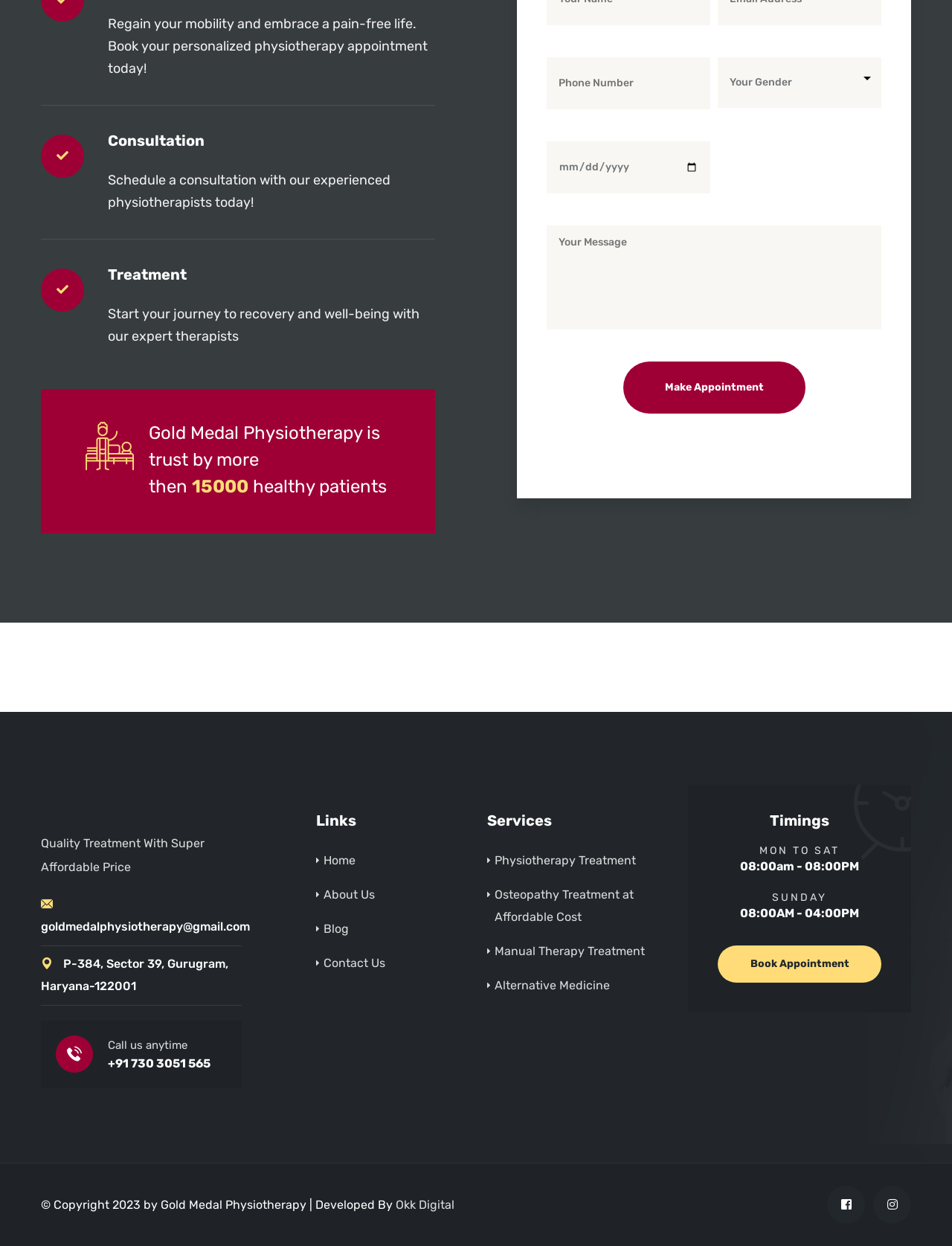Determine the bounding box coordinates of the clickable area required to perform the following instruction: "Enter phone number". The coordinates should be represented as four float numbers between 0 and 1: [left, top, right, bottom].

[0.574, 0.046, 0.746, 0.088]